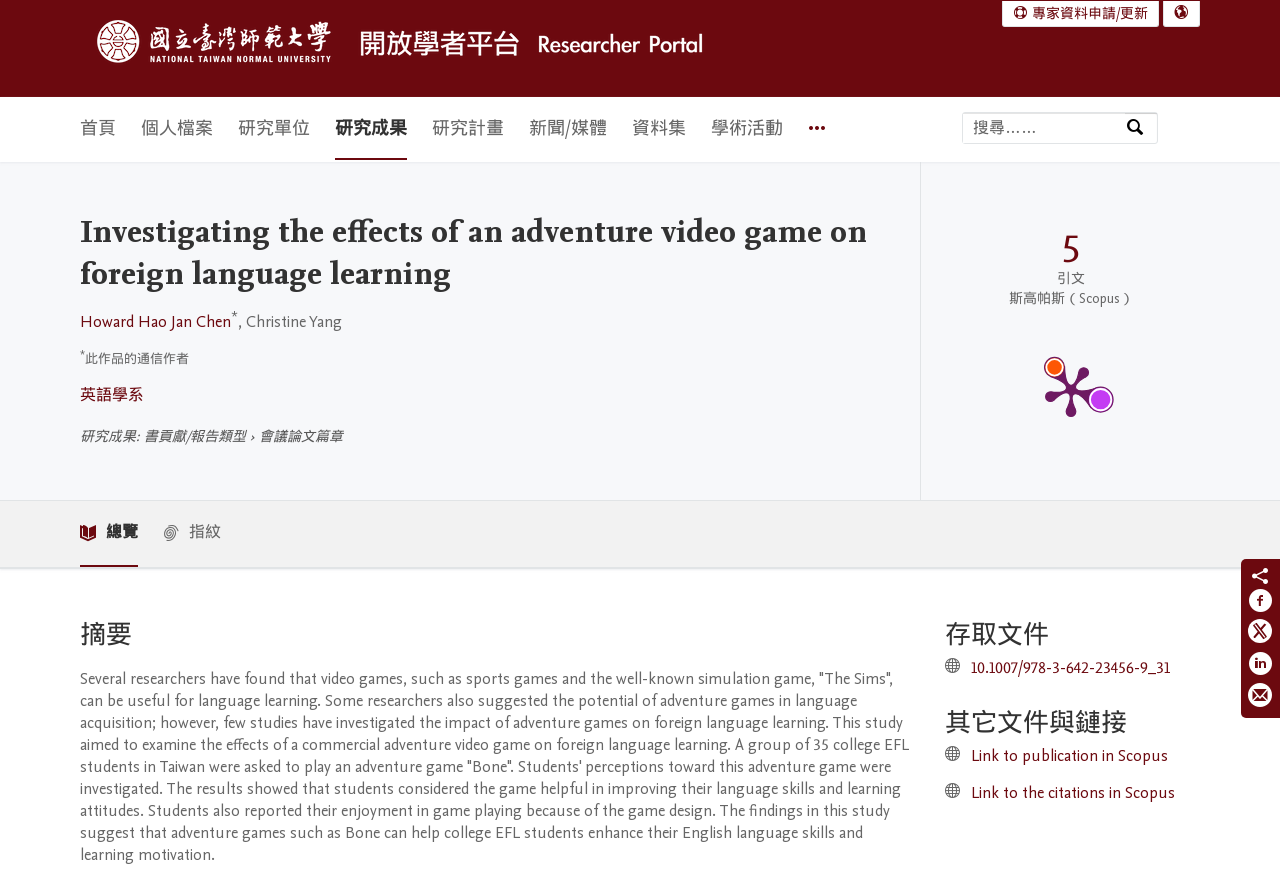Can you pinpoint the bounding box coordinates for the clickable element required for this instruction: "read Friday Music – Beastie Boys – Intergalactic (MCA Tribute)"? The coordinates should be four float numbers between 0 and 1, i.e., [left, top, right, bottom].

None